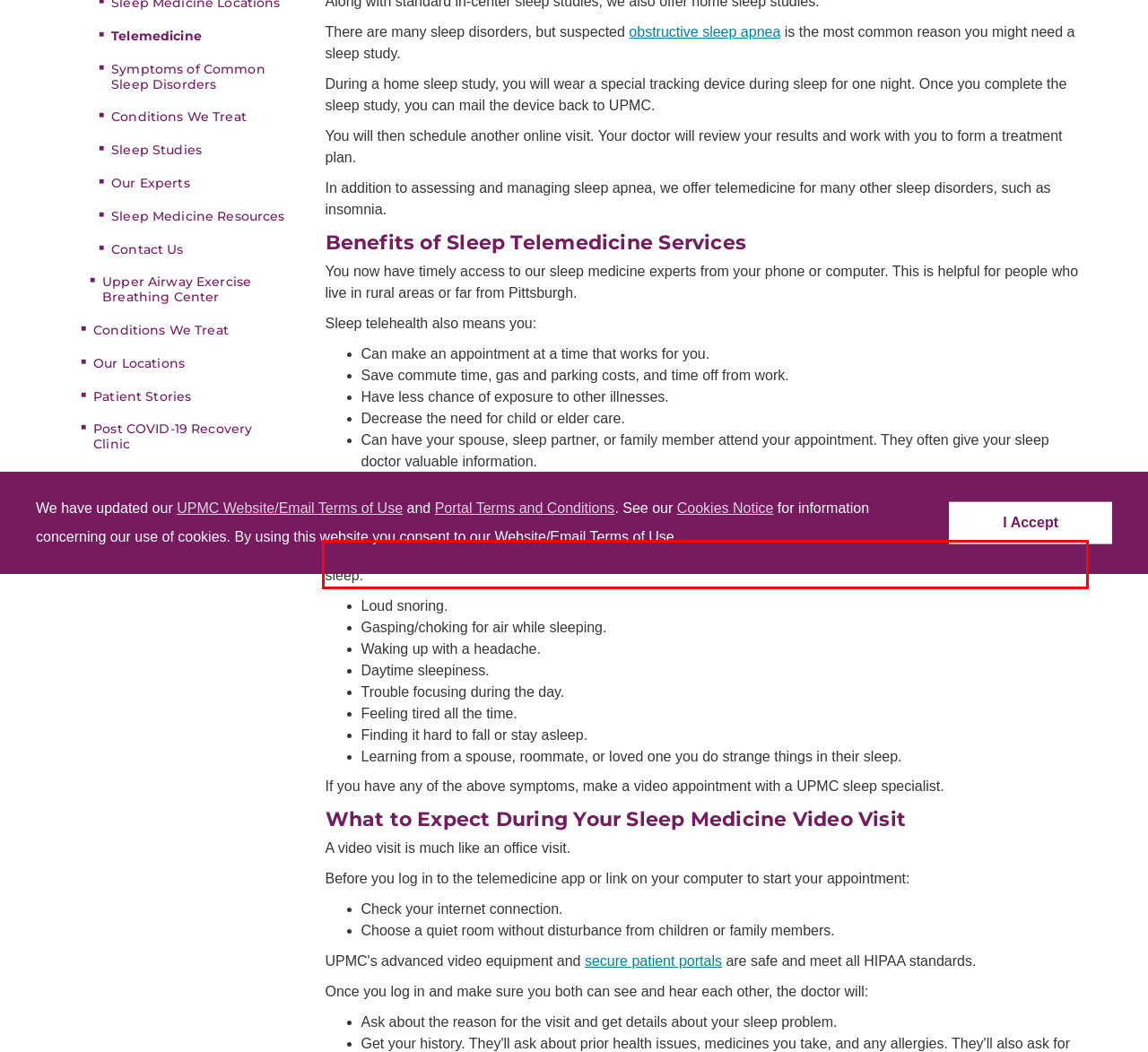Using the provided screenshot, read and generate the text content within the red-bordered area.

A telemedicine consult with a UPMC sleep expert is ideal if you have any of the following symptoms linked to your sleep: